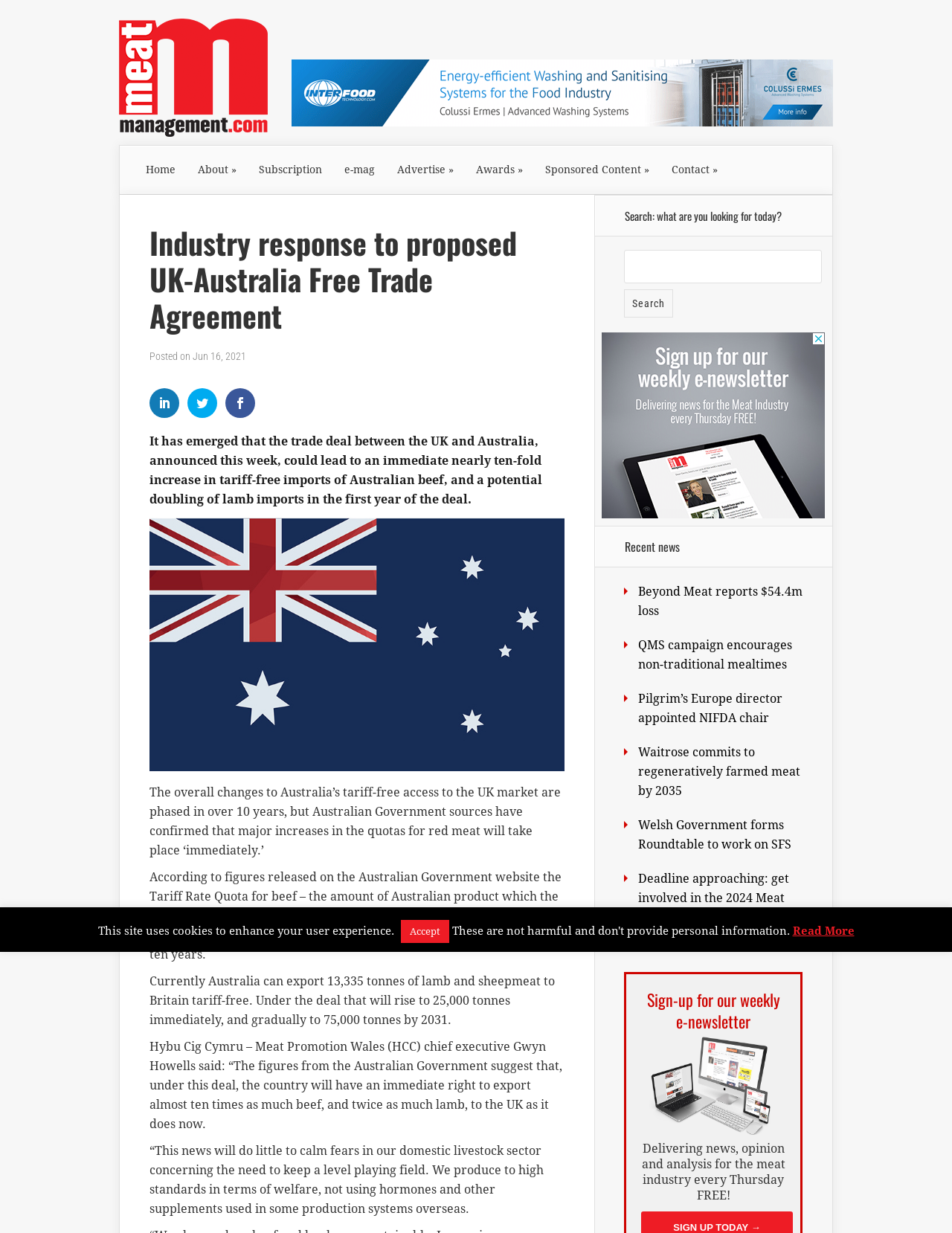Give a short answer using one word or phrase for the question:
How many tonnes of beef can Australia export to the UK tariff-free?

35,000 tonnes